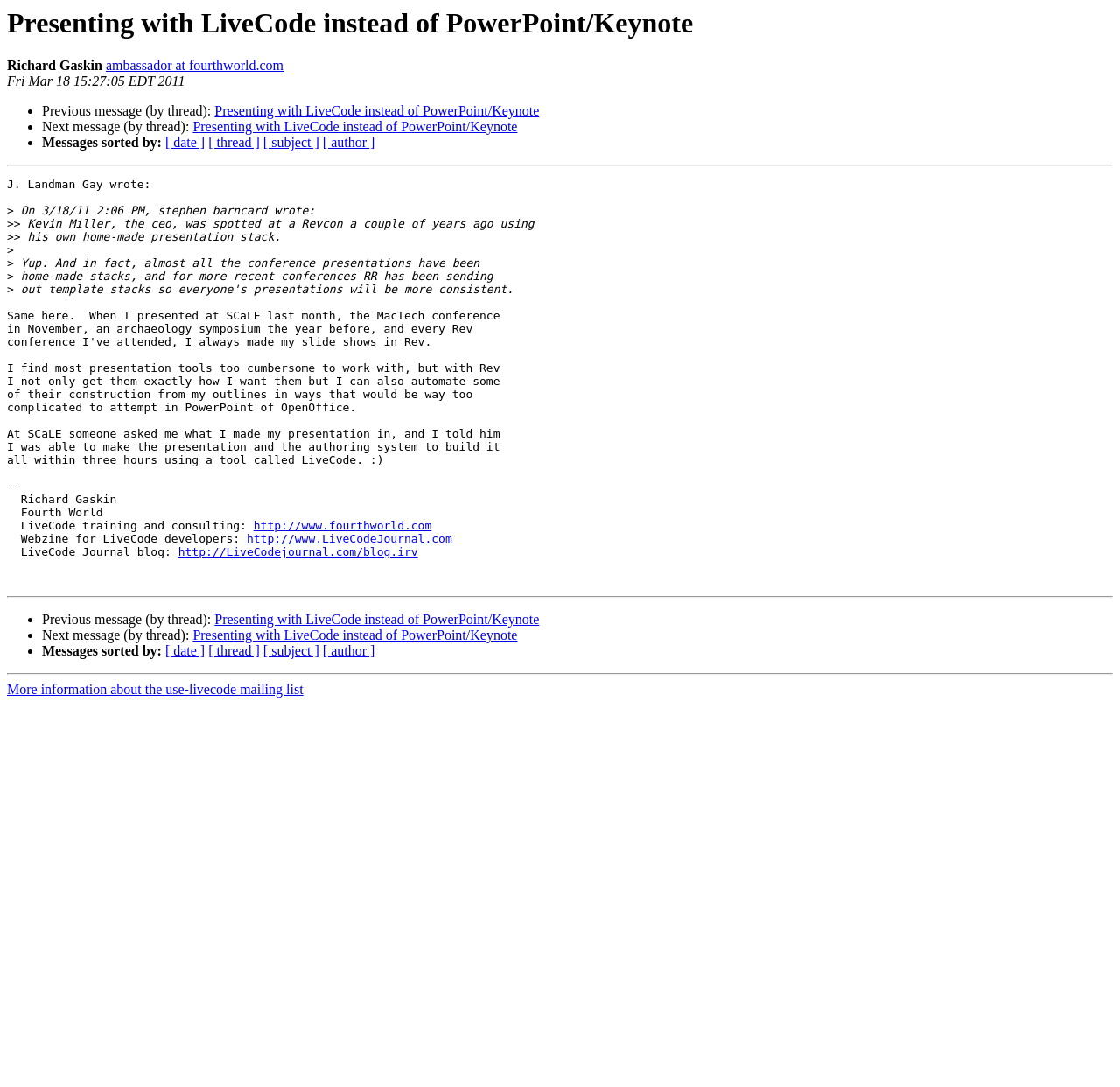Determine the bounding box of the UI element mentioned here: "http://LiveCodejournal.com/blog.irv". The coordinates must be in the format [left, top, right, bottom] with values ranging from 0 to 1.

[0.159, 0.502, 0.373, 0.514]